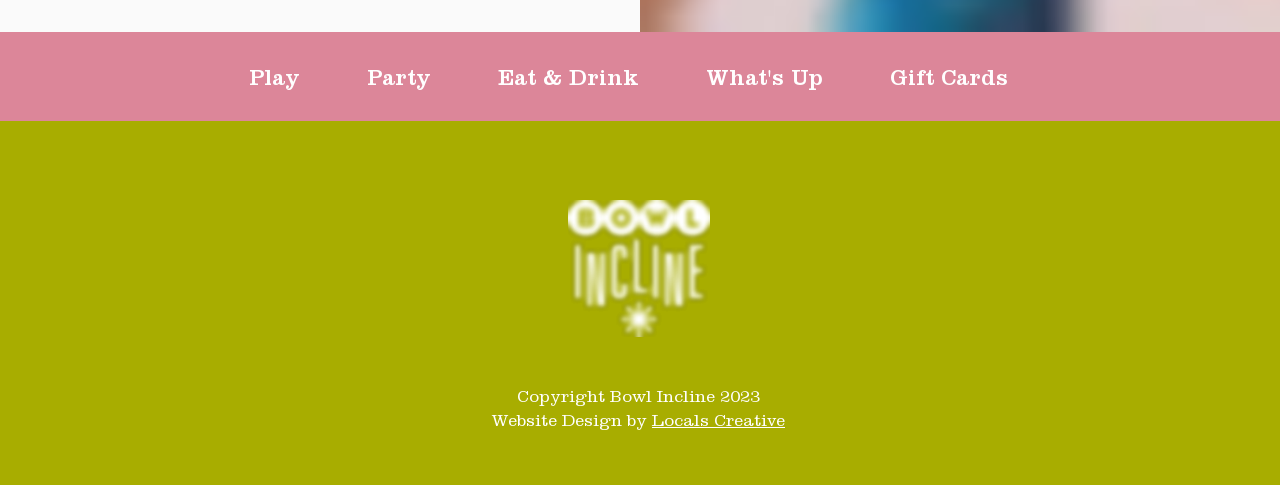How many main navigation items are there?
Use the screenshot to answer the question with a single word or phrase.

5